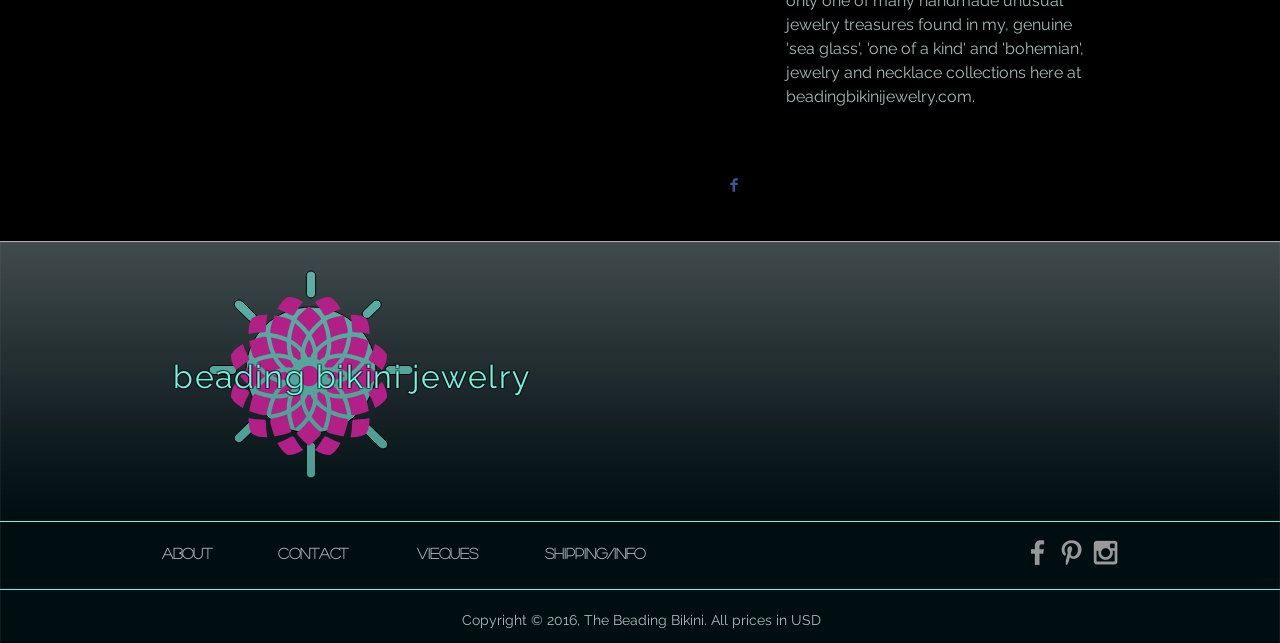Using the description "aria-label="Grey Facebook Icon"", locate and provide the bounding box of the UI element.

[0.798, 0.834, 0.823, 0.885]